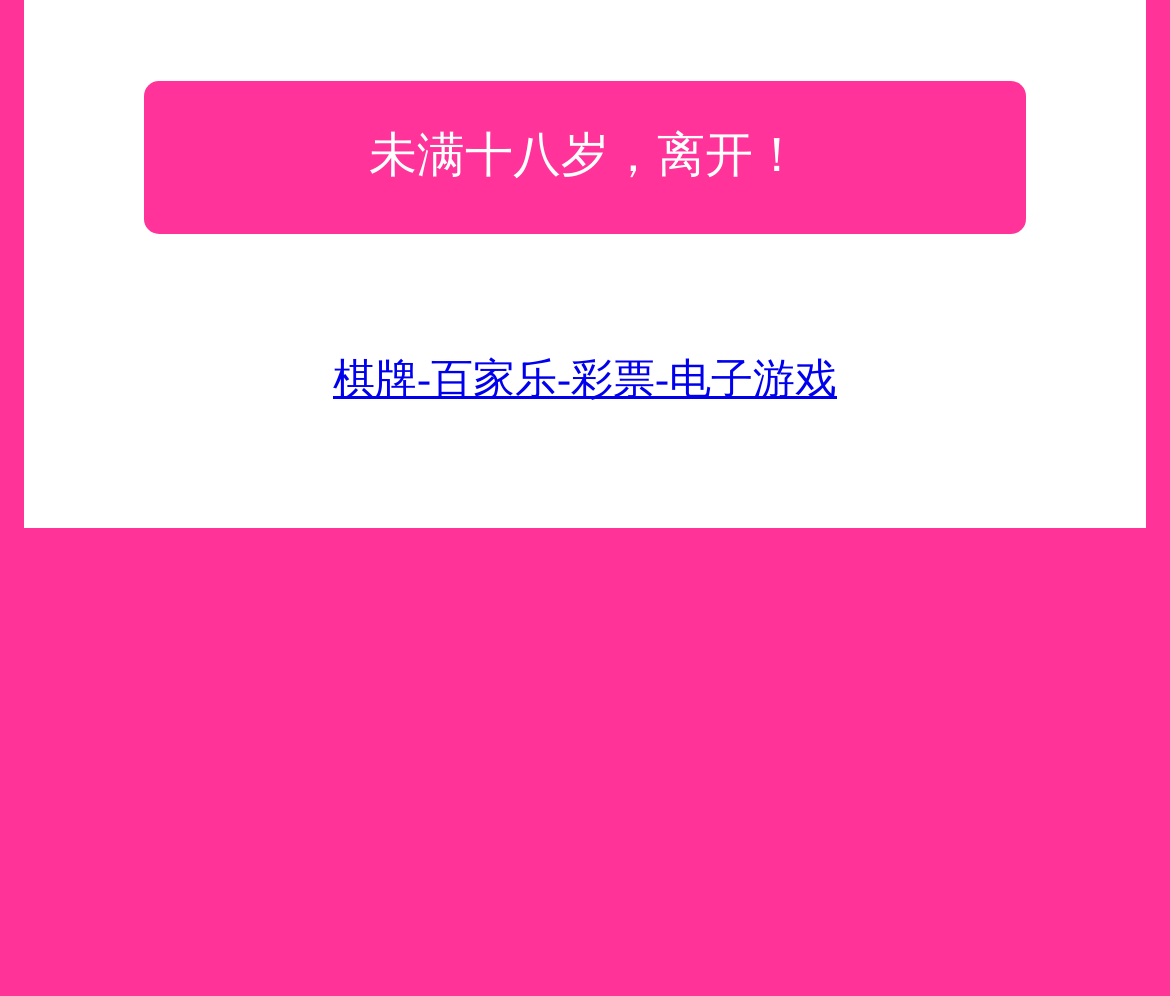Please specify the bounding box coordinates in the format (top-left x, top-left y, bottom-right x, bottom-right y), with values ranging from 0 to 1. Identify the bounding box for the UI component described as follows: Events

None